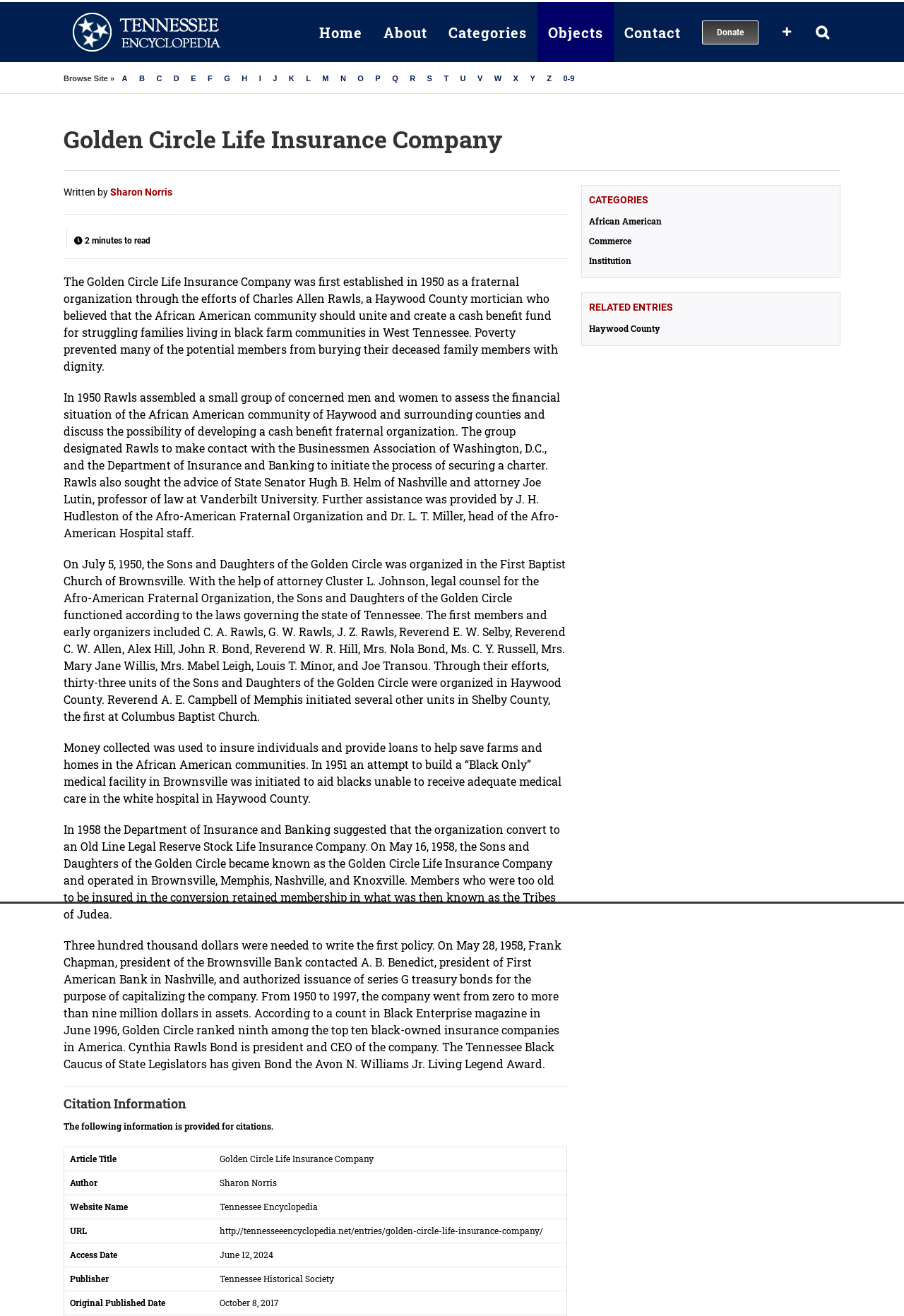Extract the primary headline from the webpage and present its text.

Golden Circle Life Insurance Company